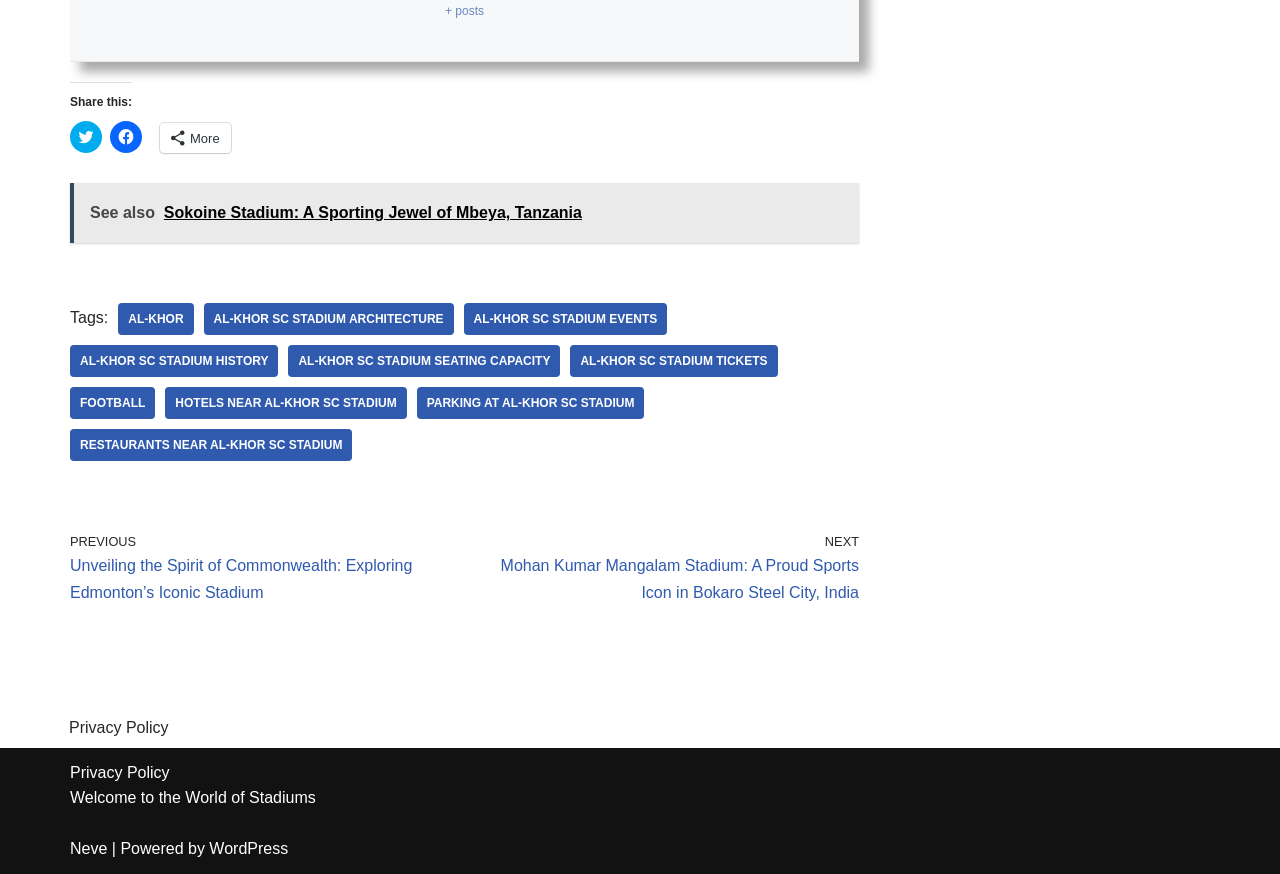Determine the coordinates of the bounding box that should be clicked to complete the instruction: "Share on Twitter". The coordinates should be represented by four float numbers between 0 and 1: [left, top, right, bottom].

[0.055, 0.139, 0.08, 0.175]